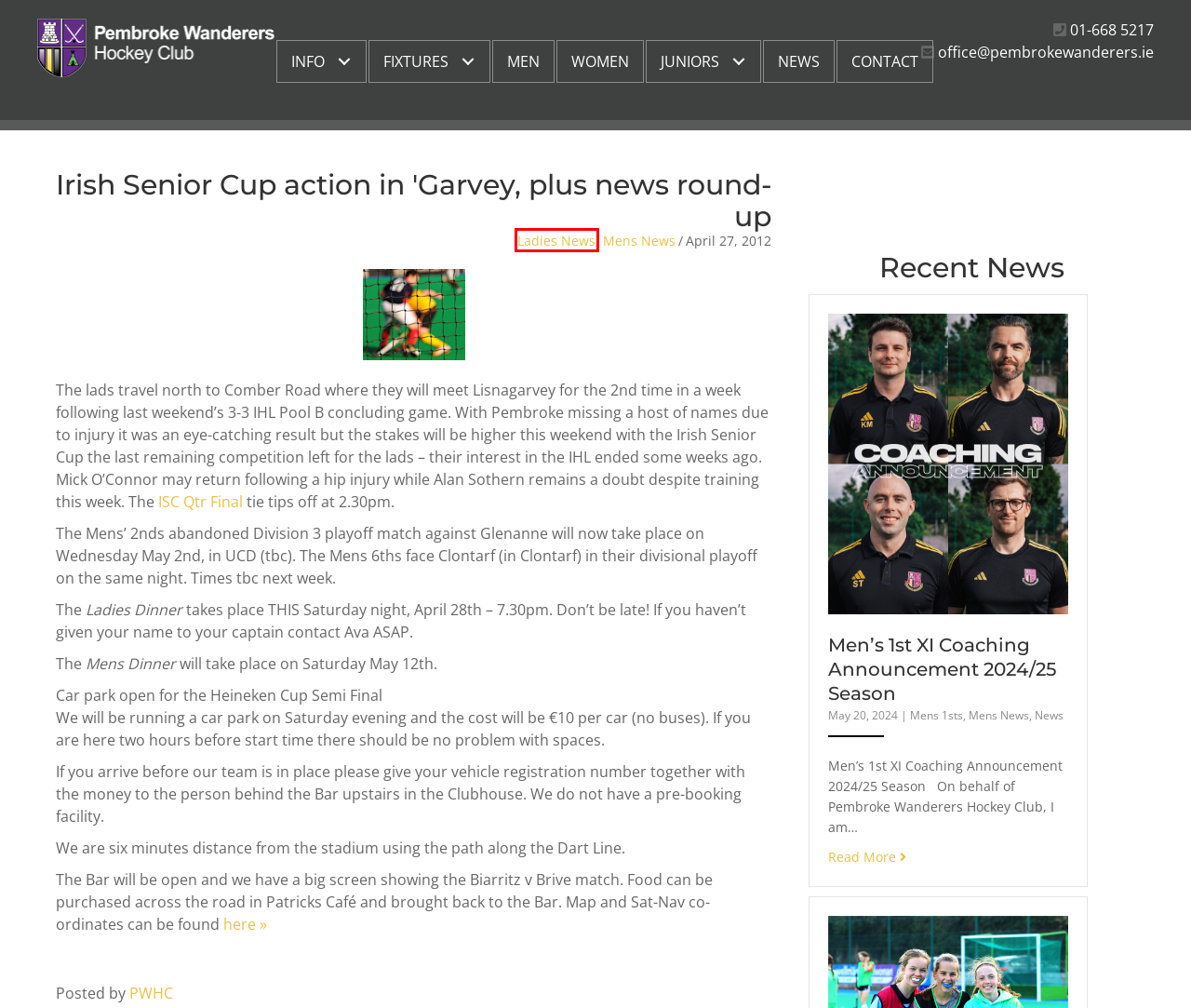Review the webpage screenshot and focus on the UI element within the red bounding box. Select the best-matching webpage description for the new webpage that follows after clicking the highlighted element. Here are the candidates:
A. Men - Pembroke Wanderers Hockey Club
B. Ladies News Archives - Pembroke Wanderers Hockey Club
C. Join our Family Fun Day! - Pembroke Wanderers Hockey Club
D. Men's 1st XI Coaching Announcement 2024/25 Season - Pembroke Wanderers Hockey Club
E. News - Pembroke Wanderers Hockey Club
F. Hockey Club in Dublin, Ireland | Pembroke Wanderers Hockey Club
G. Mens News Archives - Pembroke Wanderers Hockey Club
H. Mens 1sts Archives - Pembroke Wanderers Hockey Club

B